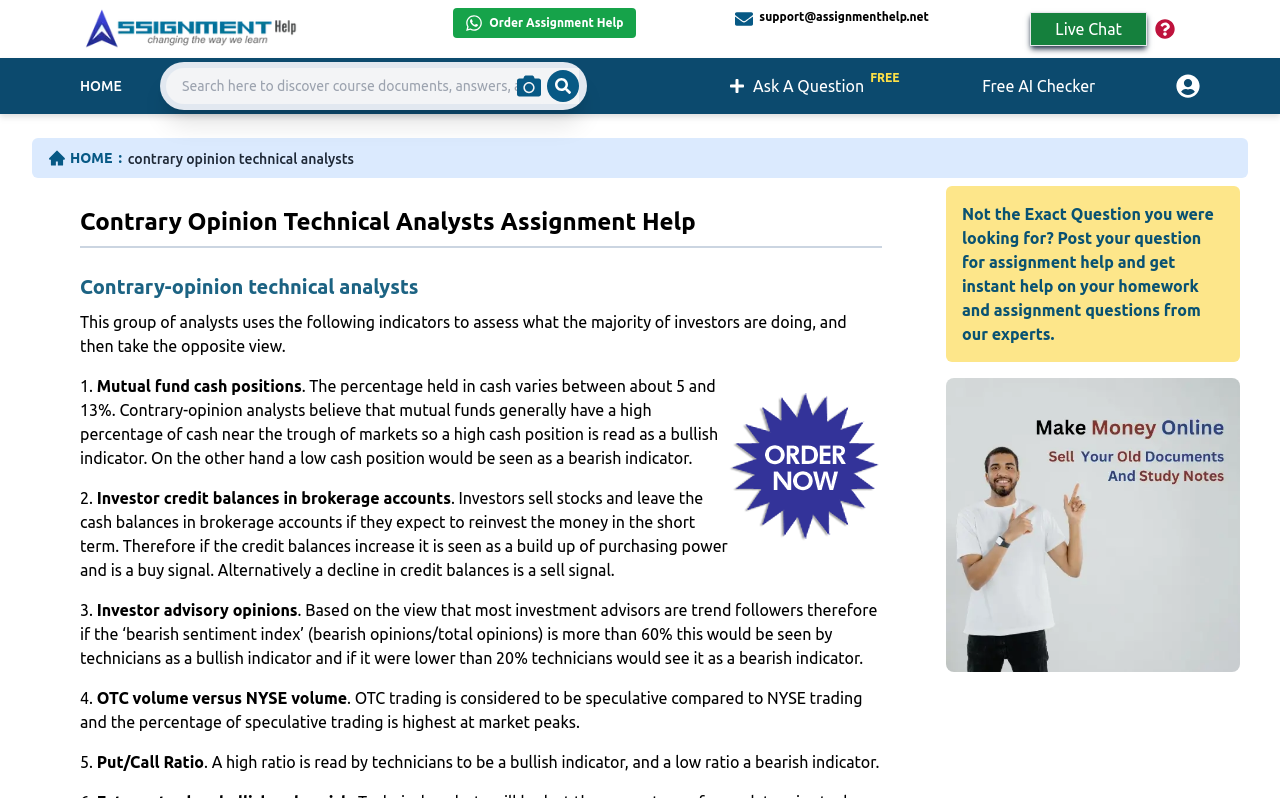Find the bounding box coordinates for the area you need to click to carry out the instruction: "Click the Assignment Help Logo". The coordinates should be four float numbers between 0 and 1, indicated as [left, top, right, bottom].

[0.062, 0.01, 0.354, 0.063]